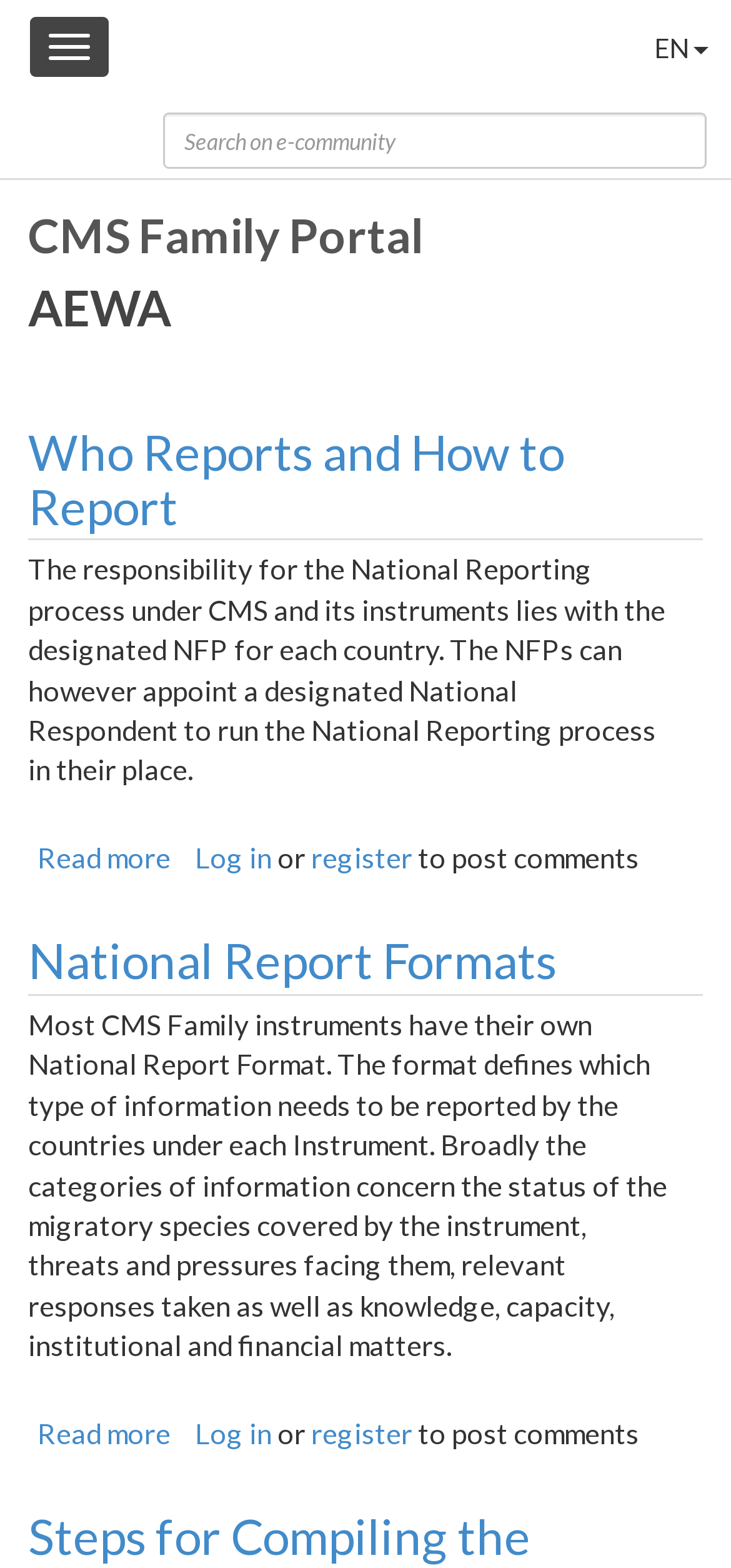Pinpoint the bounding box coordinates of the element to be clicked to execute the instruction: "Read more about Who Reports and How to Report".

[0.051, 0.536, 0.233, 0.557]